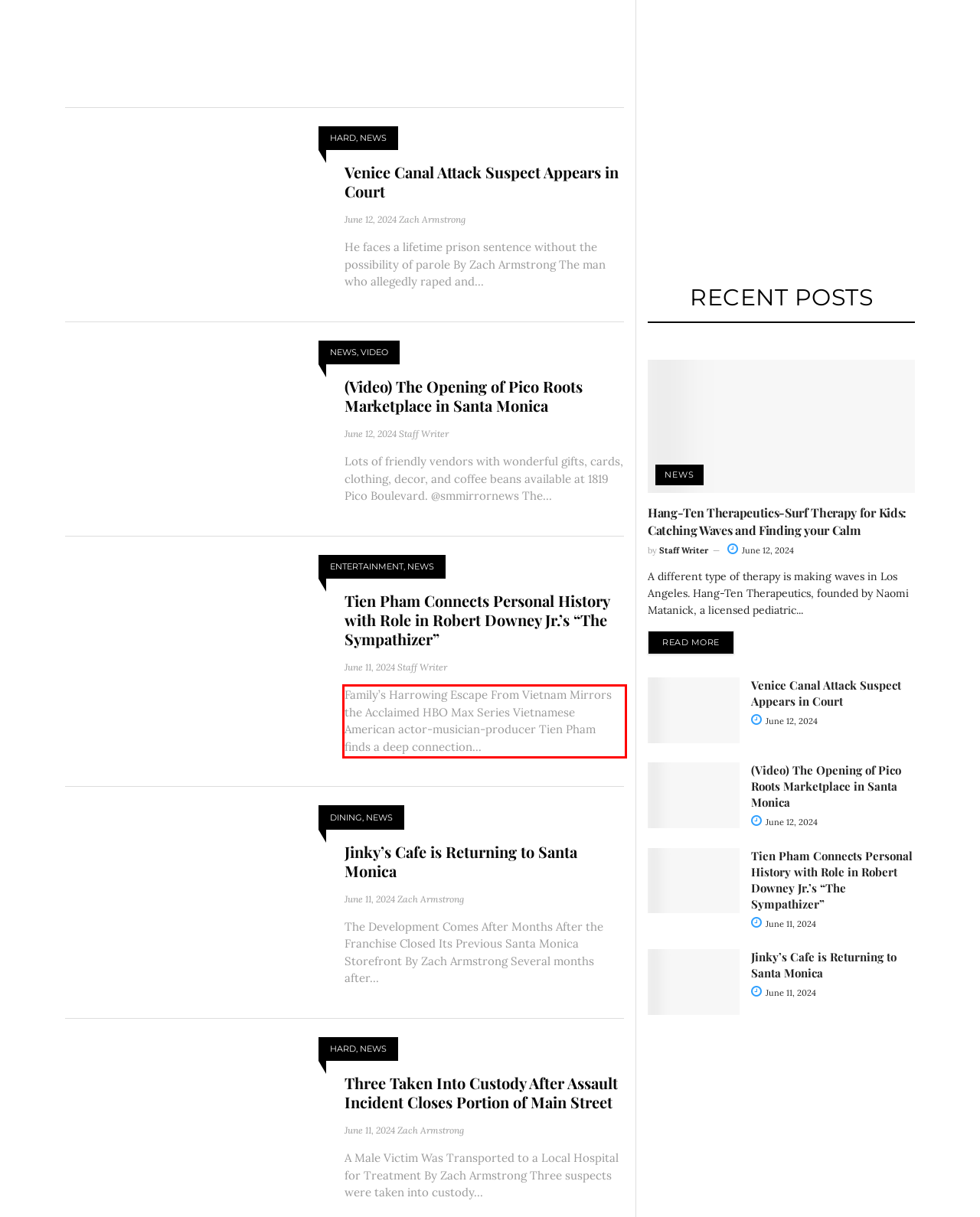You have a screenshot of a webpage where a UI element is enclosed in a red rectangle. Perform OCR to capture the text inside this red rectangle.

Family’s Harrowing Escape From Vietnam Mirrors the Acclaimed HBO Max Series Vietnamese American actor-musician-producer Tien Pham finds a deep connection...